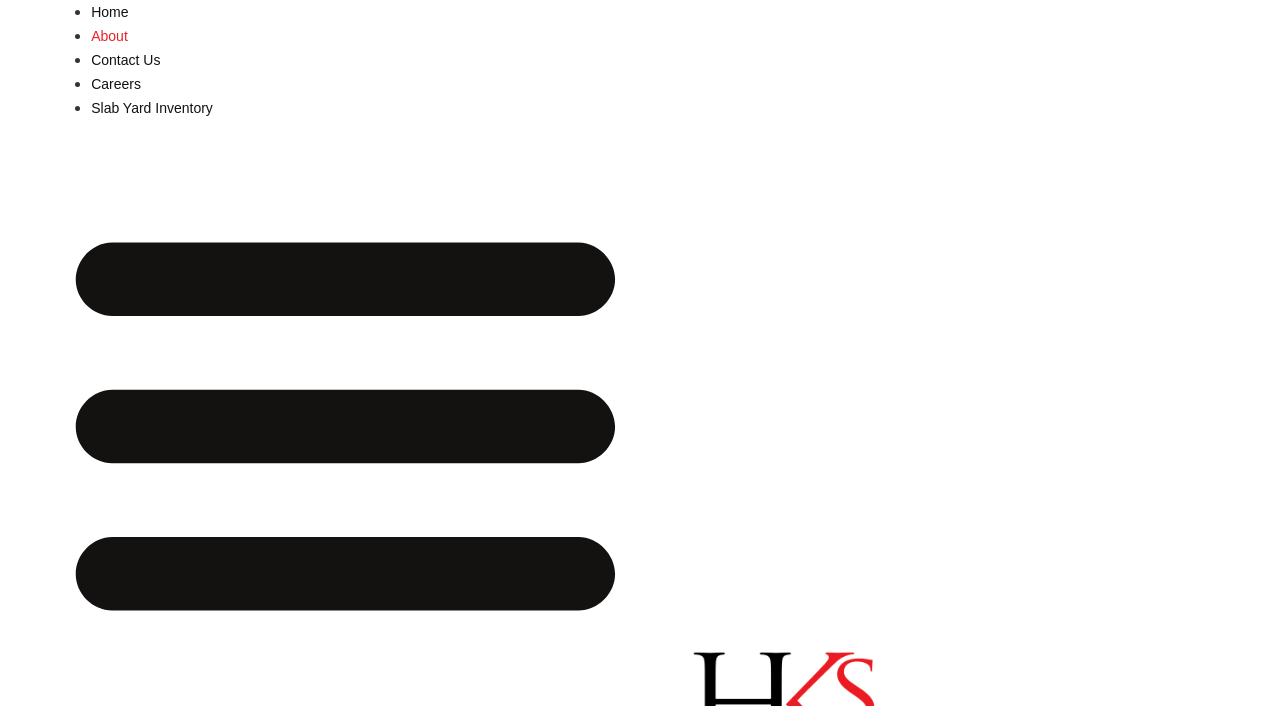Determine the bounding box coordinates for the UI element with the following description: "Contact Us". The coordinates should be four float numbers between 0 and 1, represented as [left, top, right, bottom].

[0.071, 0.074, 0.125, 0.096]